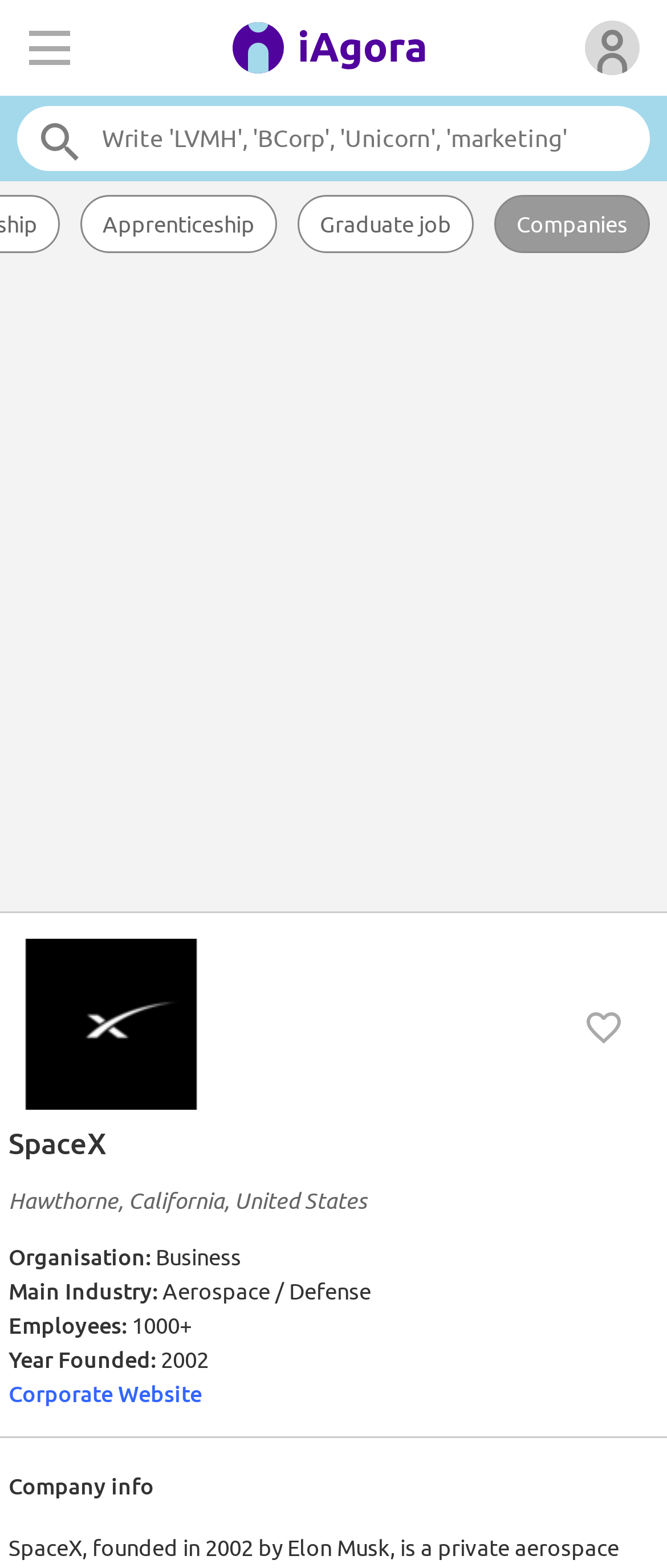Locate the bounding box coordinates of the region to be clicked to comply with the following instruction: "Follow the company". The coordinates must be four float numbers between 0 and 1, in the form [left, top, right, bottom].

[0.844, 0.629, 0.967, 0.682]